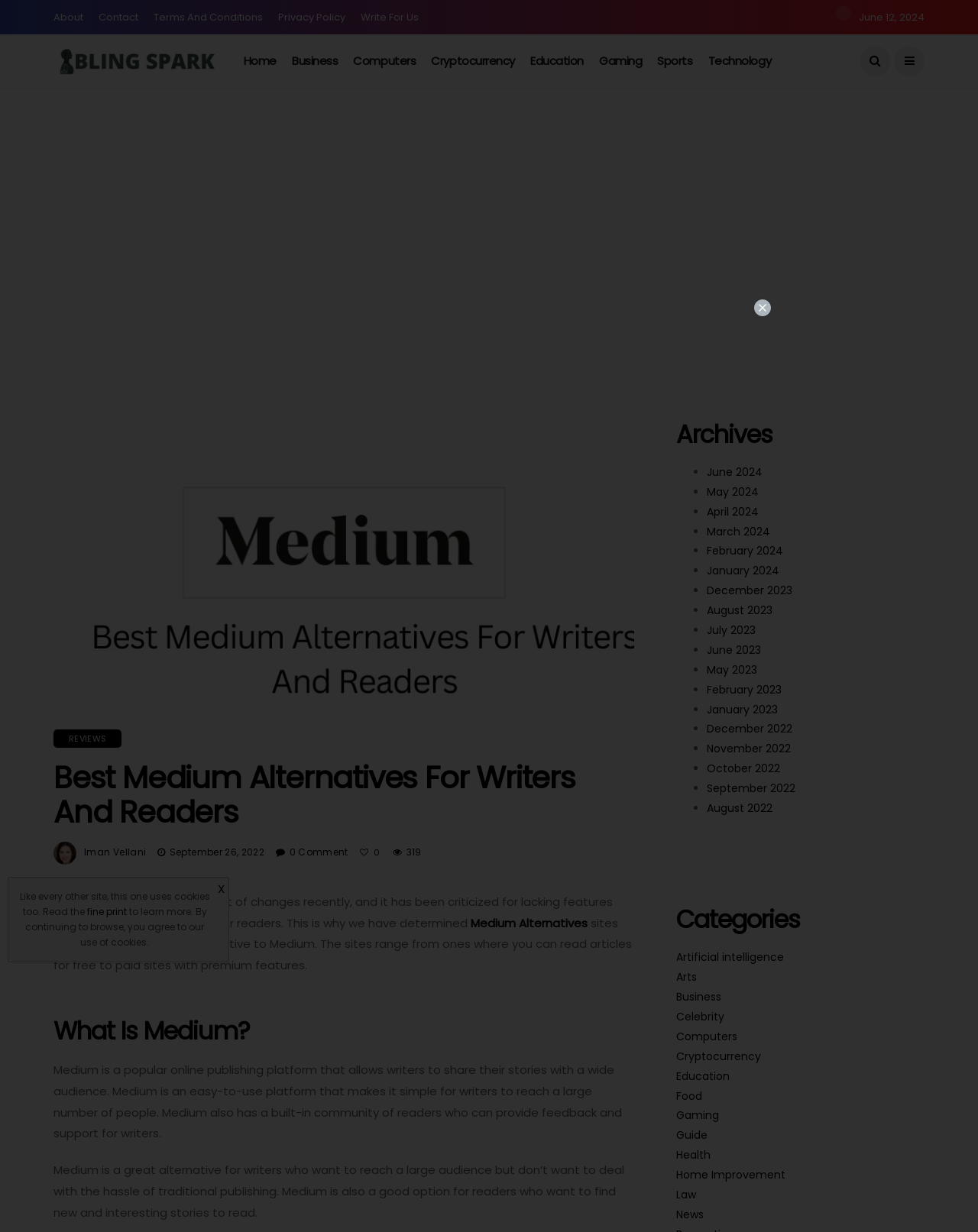Specify the bounding box coordinates of the area to click in order to execute this command: 'visit Home page'. The coordinates should consist of four float numbers ranging from 0 to 1, and should be formatted as [left, top, right, bottom].

[0.249, 0.028, 0.283, 0.071]